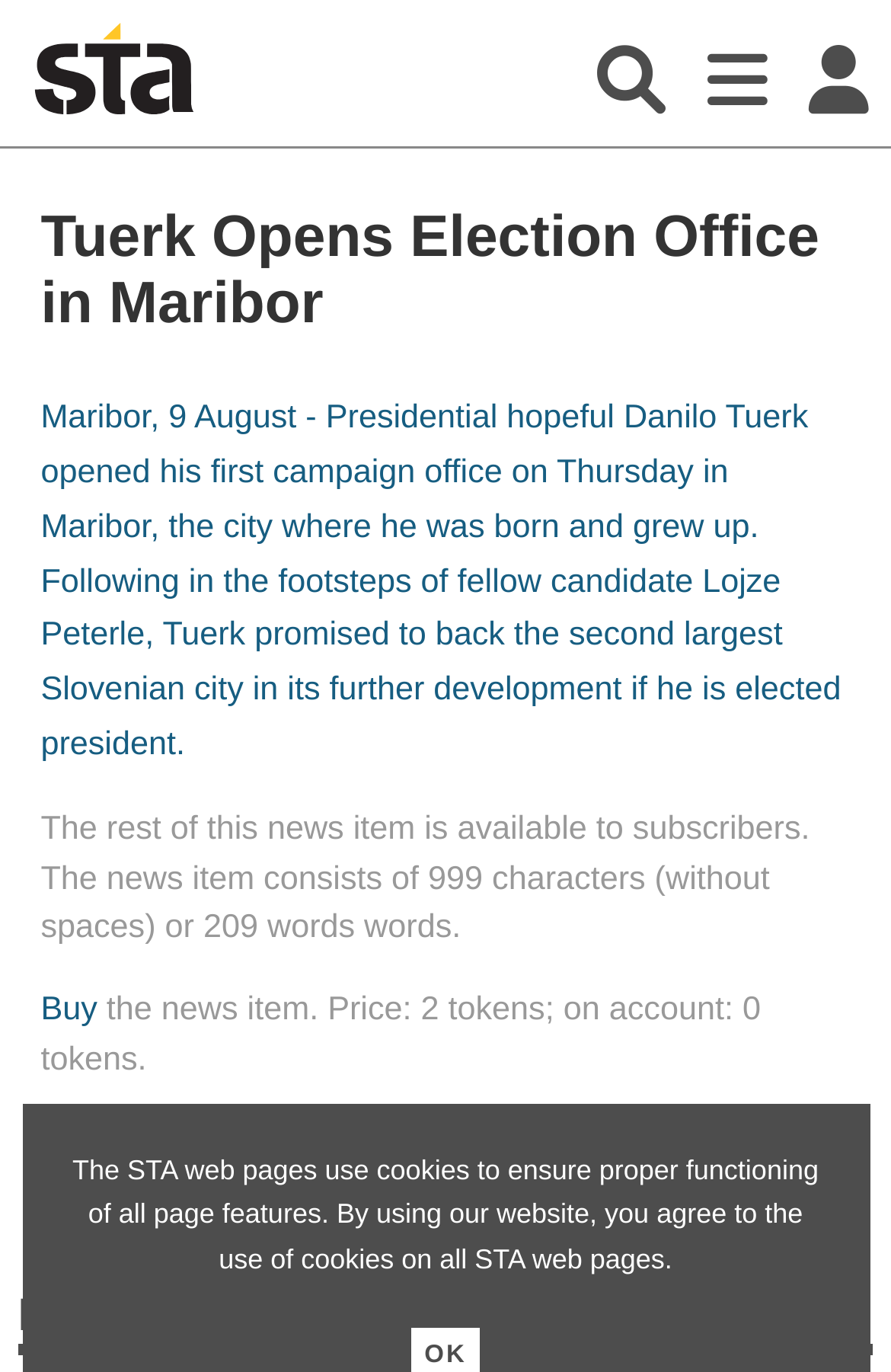Based on the element description: "Buy", identify the UI element and provide its bounding box coordinates. Use four float numbers between 0 and 1, [left, top, right, bottom].

[0.046, 0.723, 0.109, 0.75]